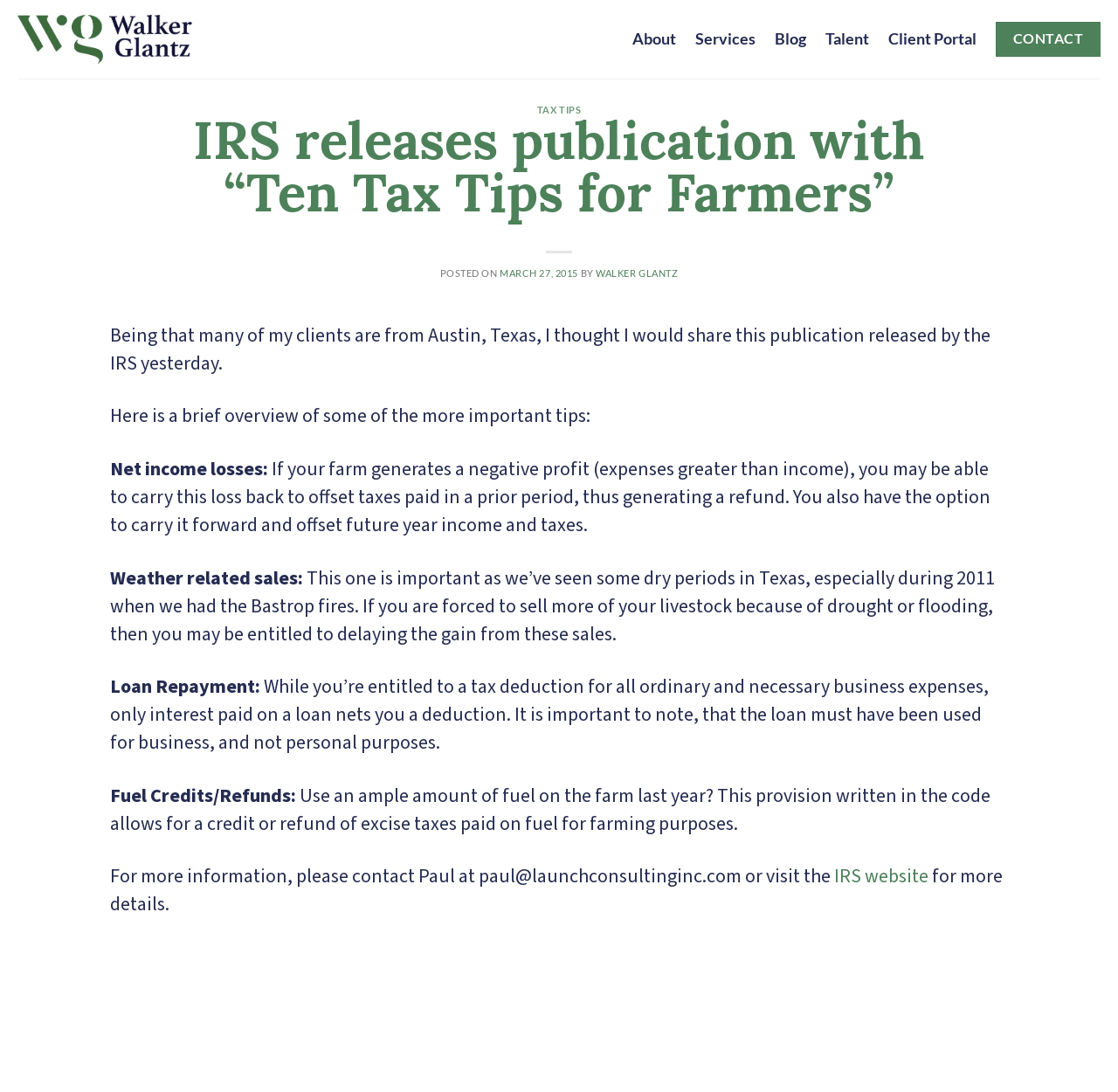Identify the bounding box coordinates for the element that needs to be clicked to fulfill this instruction: "Read the blog post titled 'TAX TIPS'". Provide the coordinates in the format of four float numbers between 0 and 1: [left, top, right, bottom].

[0.117, 0.096, 0.883, 0.105]